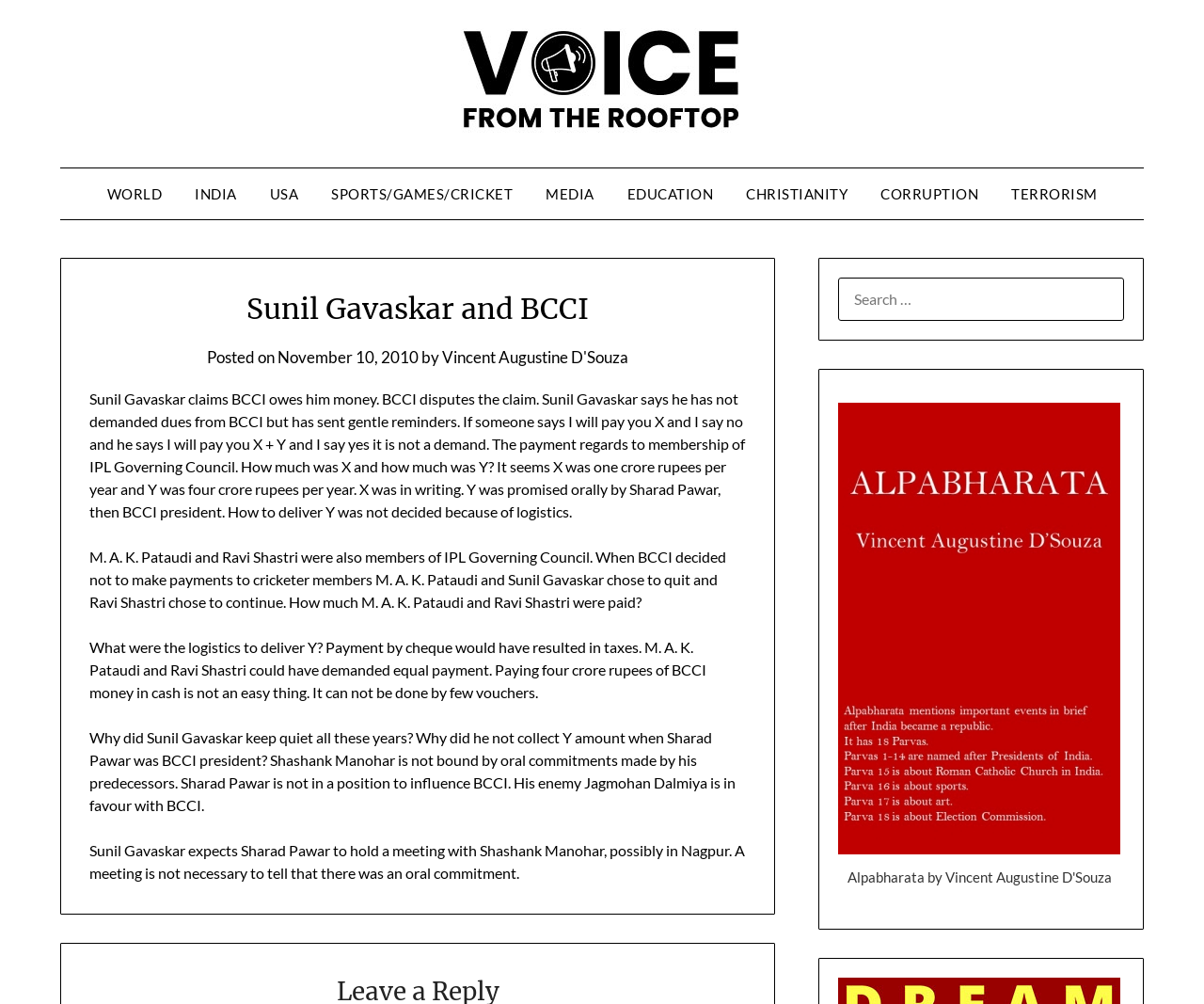Who is the president of BCCI mentioned in the article?
Please provide a detailed answer to the question.

The article mentions that Shashank Manohar is the current president of BCCI, and Sunil Gavaskar expects Sharad Pawar to hold a meeting with him to discuss the oral commitment.